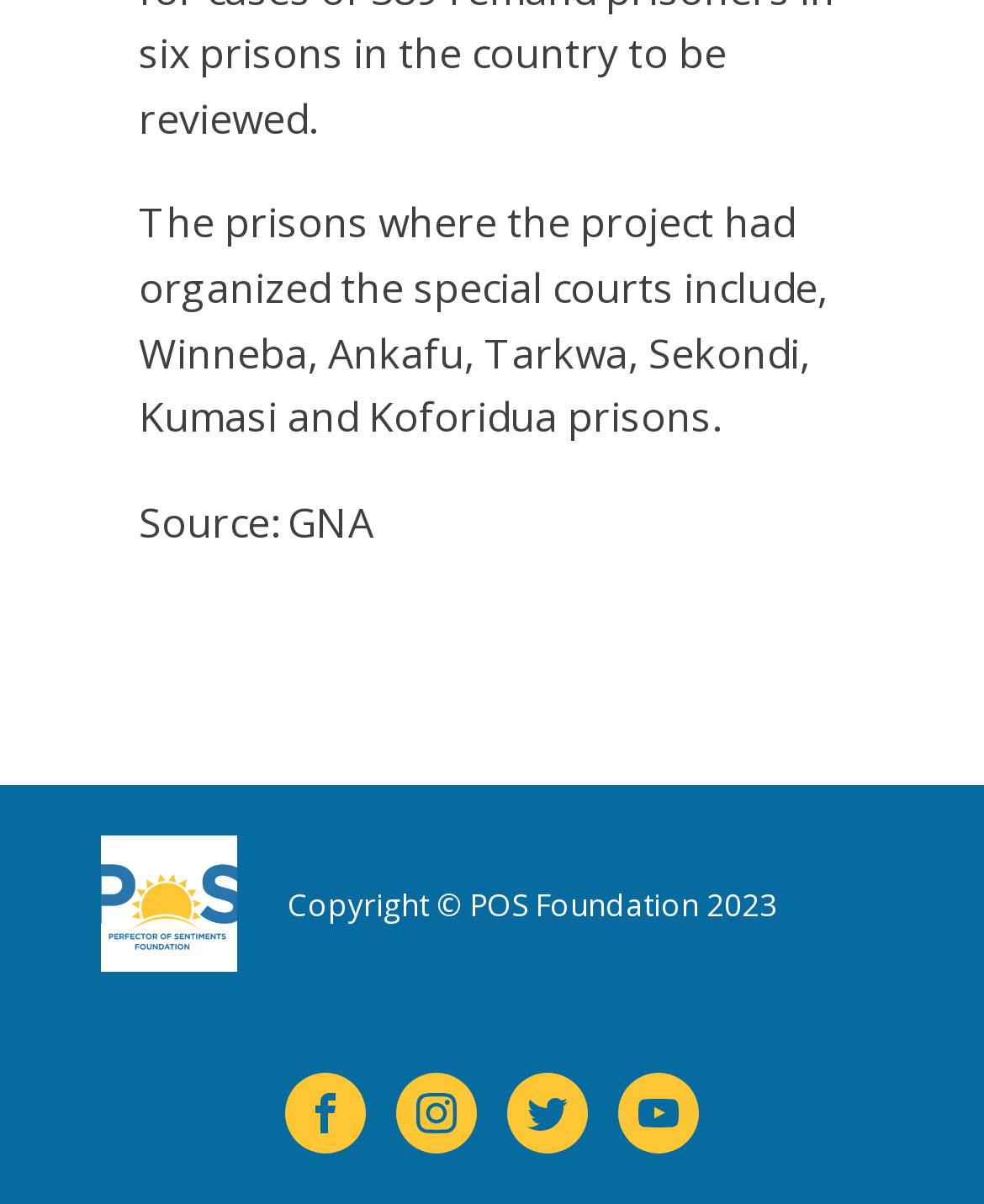Please answer the following question as detailed as possible based on the image: 
What is the source of the information?

I found the text 'Source: GNA' on the webpage, which indicates that the information provided comes from GNA.